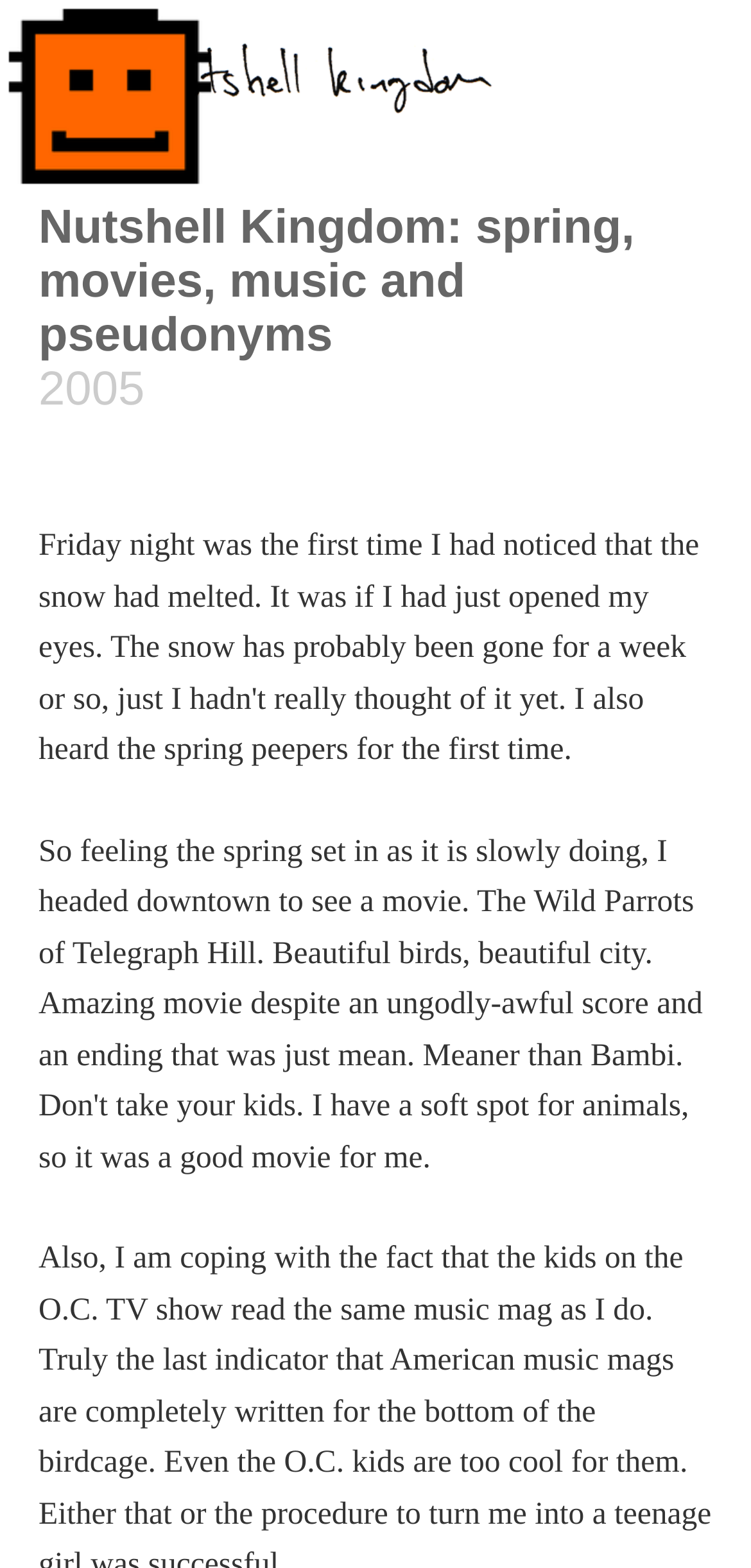Using details from the image, please answer the following question comprehensively:
Is the webpage focused on a specific topic?

I inferred that the webpage is focused on a specific topic because it has a title 'Nutshell Kingdom: spring, movies, music and pseudonyms' which suggests that the webpage is about a particular theme or subject related to spring, movies, music, and pseudonyms.